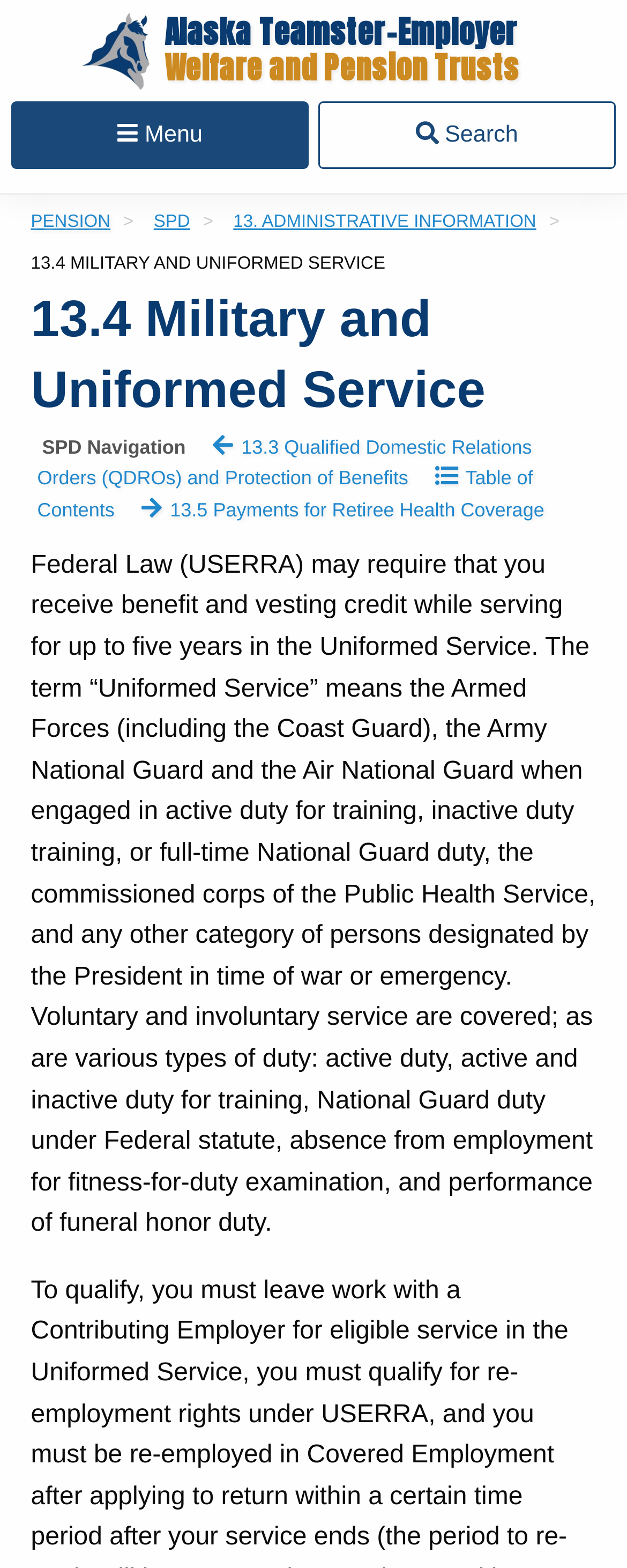What is the current page about?
Analyze the screenshot and provide a detailed answer to the question.

The current page is about Military and Uniformed Service, which is indicated by the heading '13.4 Military and Uniformed Service' and the text that follows, explaining the benefits and laws related to Uniformed Service.